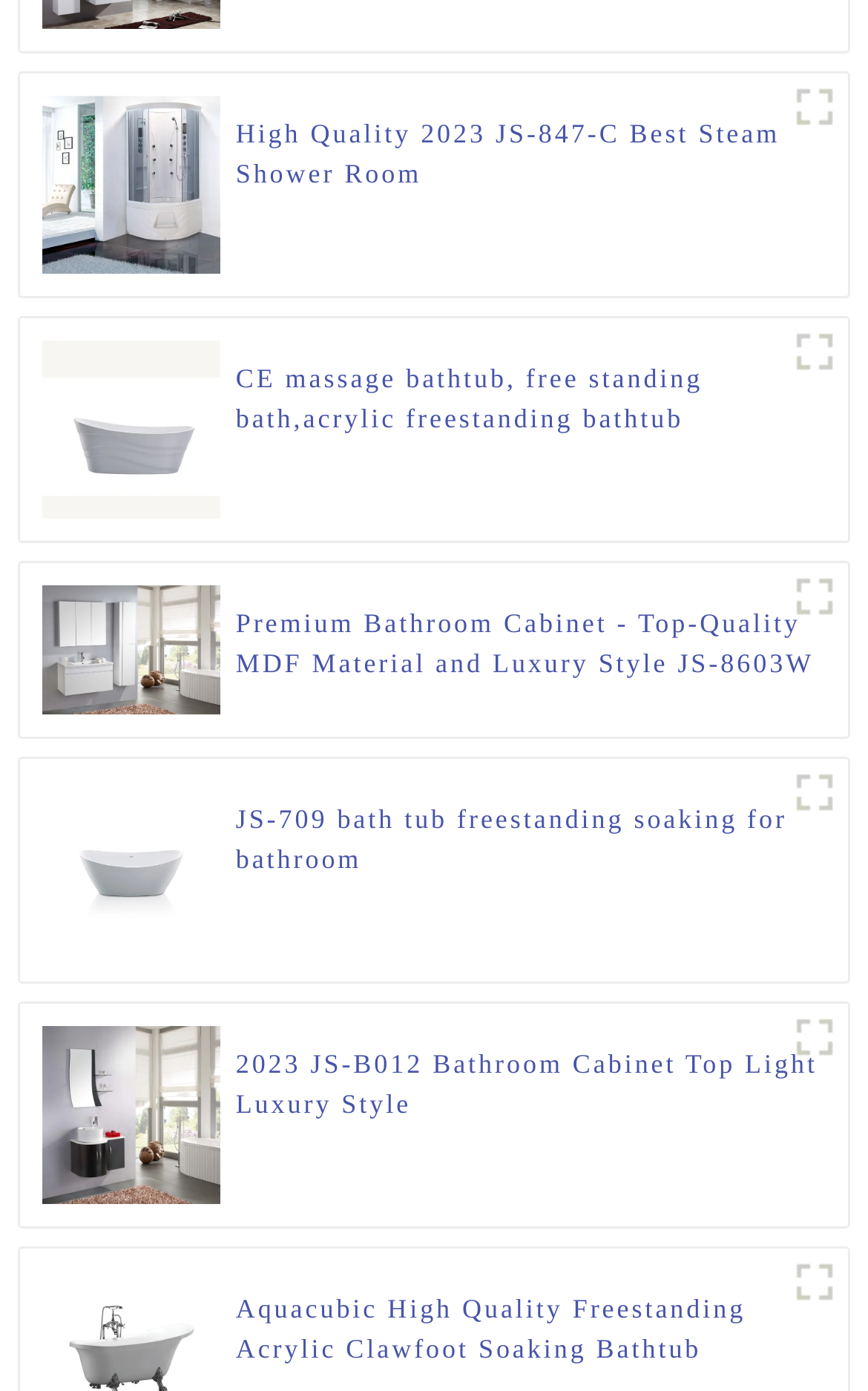How many products are showcased on this webpage?
Look at the image and answer the question with a single word or phrase.

6